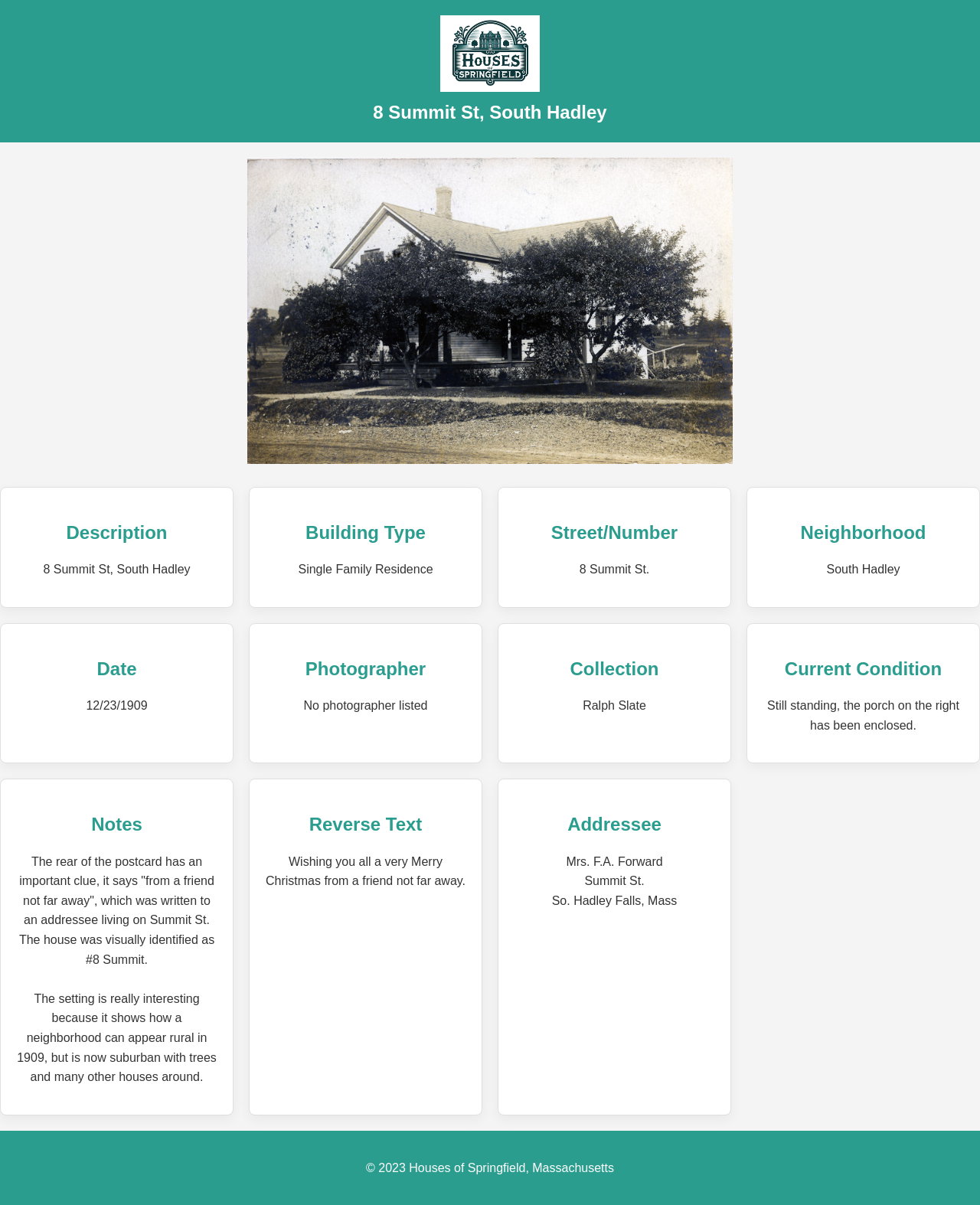What is the current condition of the house?
Could you give a comprehensive explanation in response to this question?

I found the answer by looking at the 'Current Condition' heading, which is located at the bottom-left section of the webpage. The corresponding StaticText element contains the answer, 'Still standing, the porch on the right has been enclosed'.